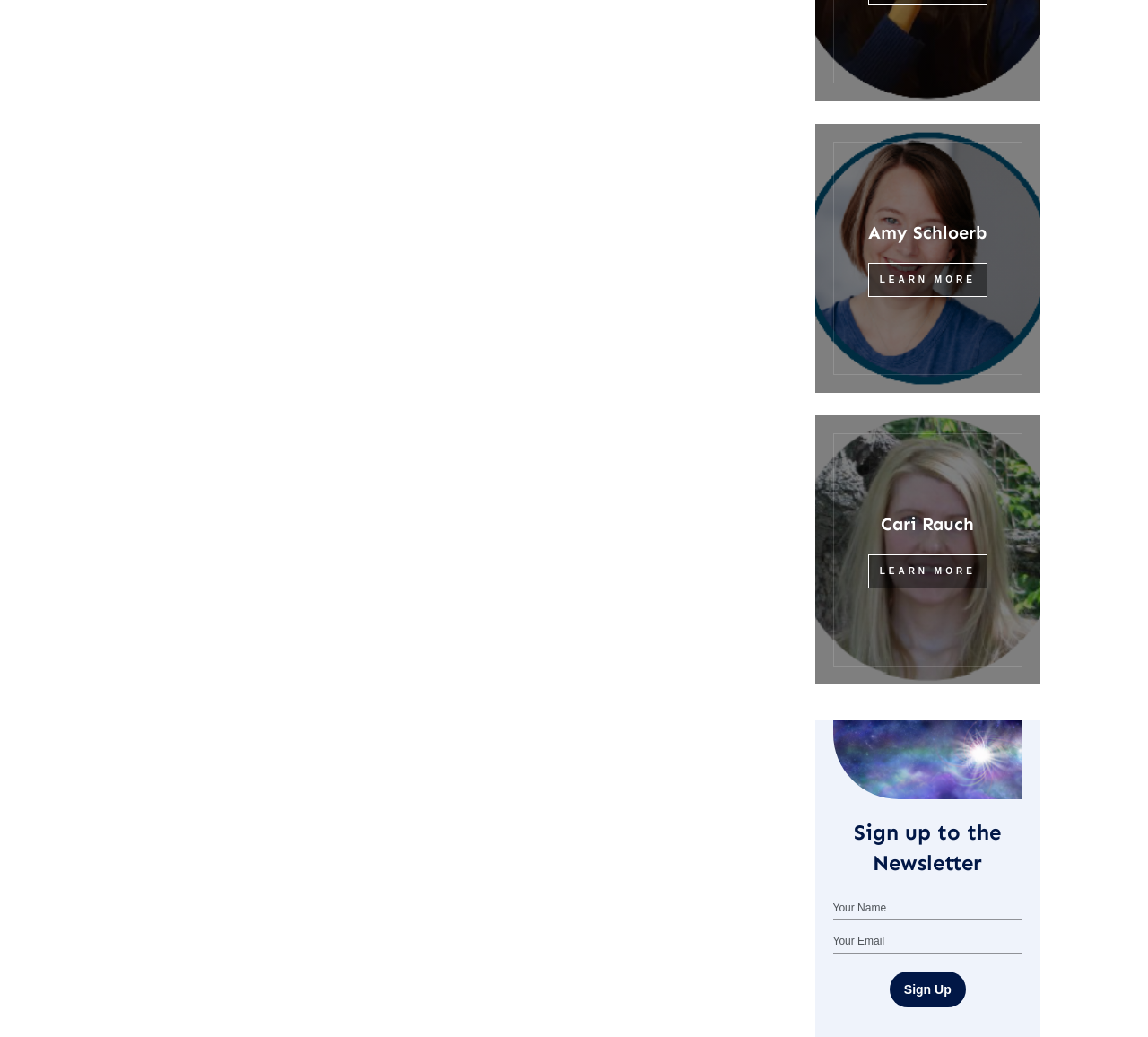Identify the bounding box coordinates of the section to be clicked to complete the task described by the following instruction: "Enter your email". The coordinates should be four float numbers between 0 and 1, formatted as [left, top, right, bottom].

[0.725, 0.896, 0.891, 0.919]